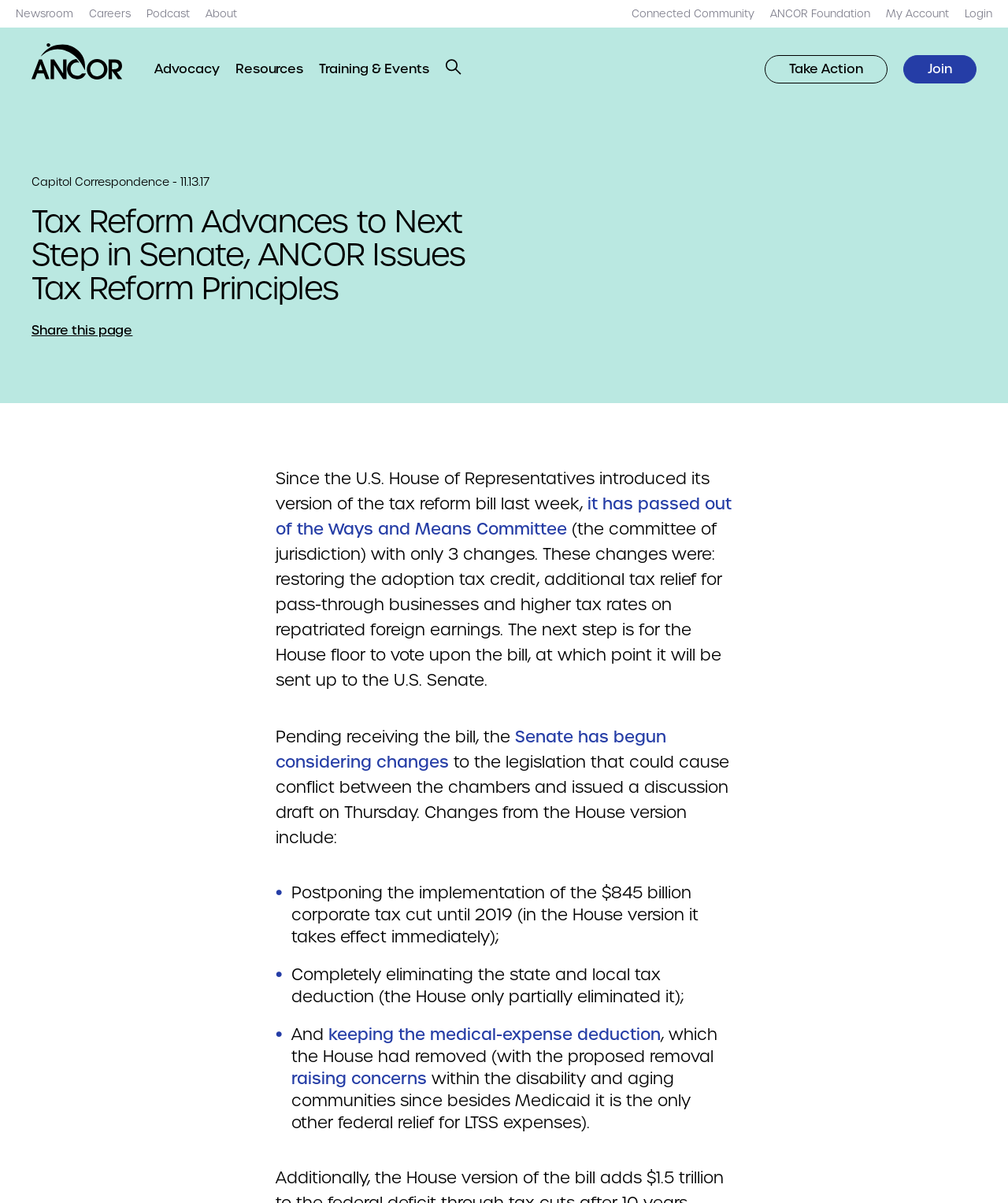What is the headline of the webpage?

Tax Reform Advances to Next Step in Senate, ANCOR Issues Tax Reform Principles